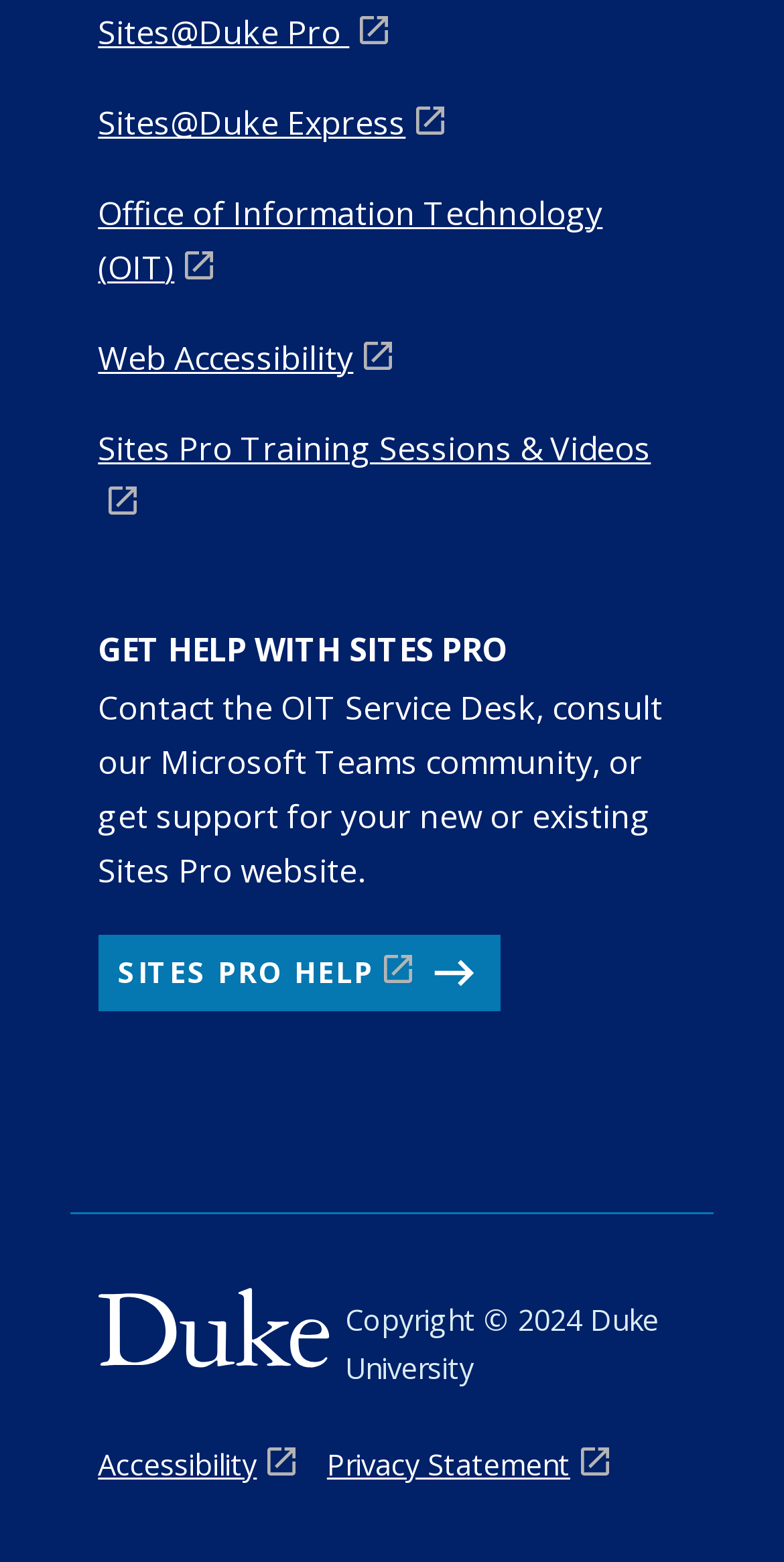Determine the bounding box coordinates of the clickable area required to perform the following instruction: "go to Duke University". The coordinates should be represented as four float numbers between 0 and 1: [left, top, right, bottom].

[0.125, 0.822, 0.419, 0.9]